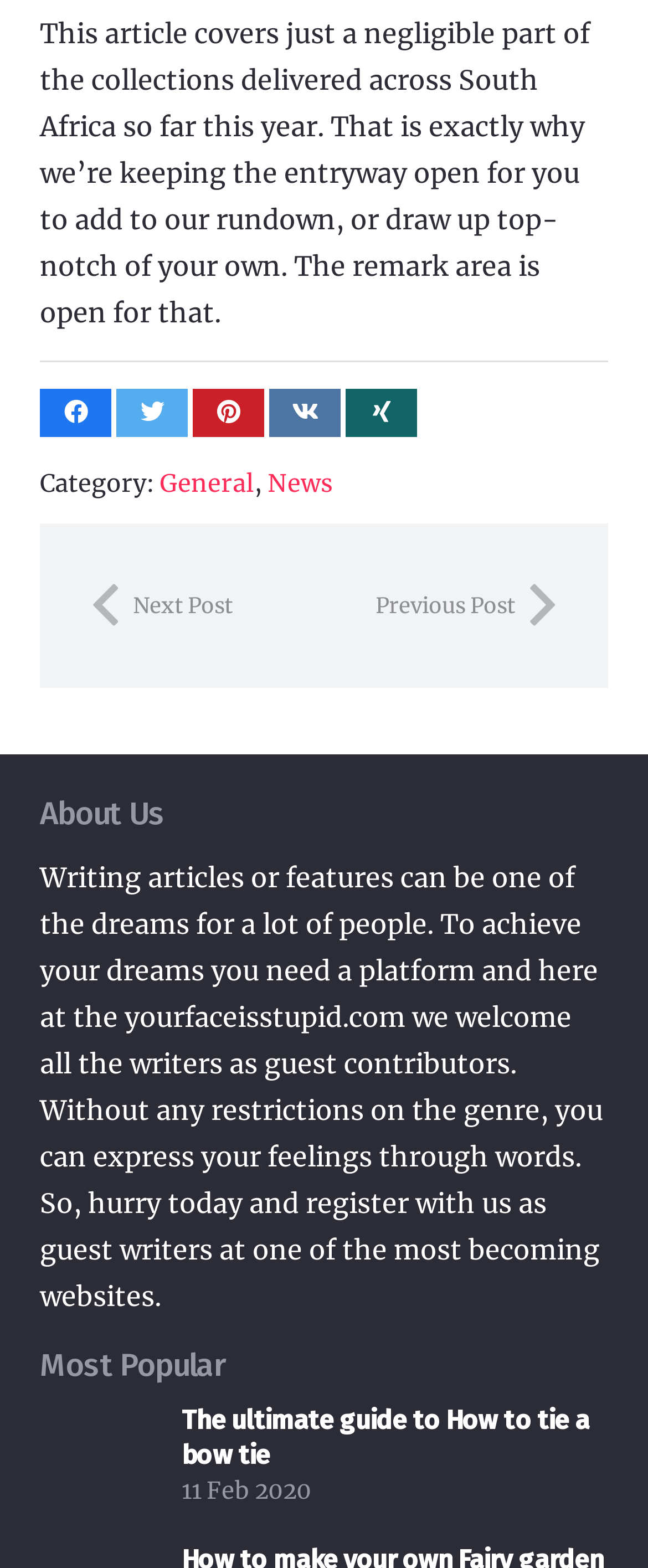Provide the bounding box coordinates of the area you need to click to execute the following instruction: "View the most popular article".

[0.062, 0.895, 0.237, 0.968]